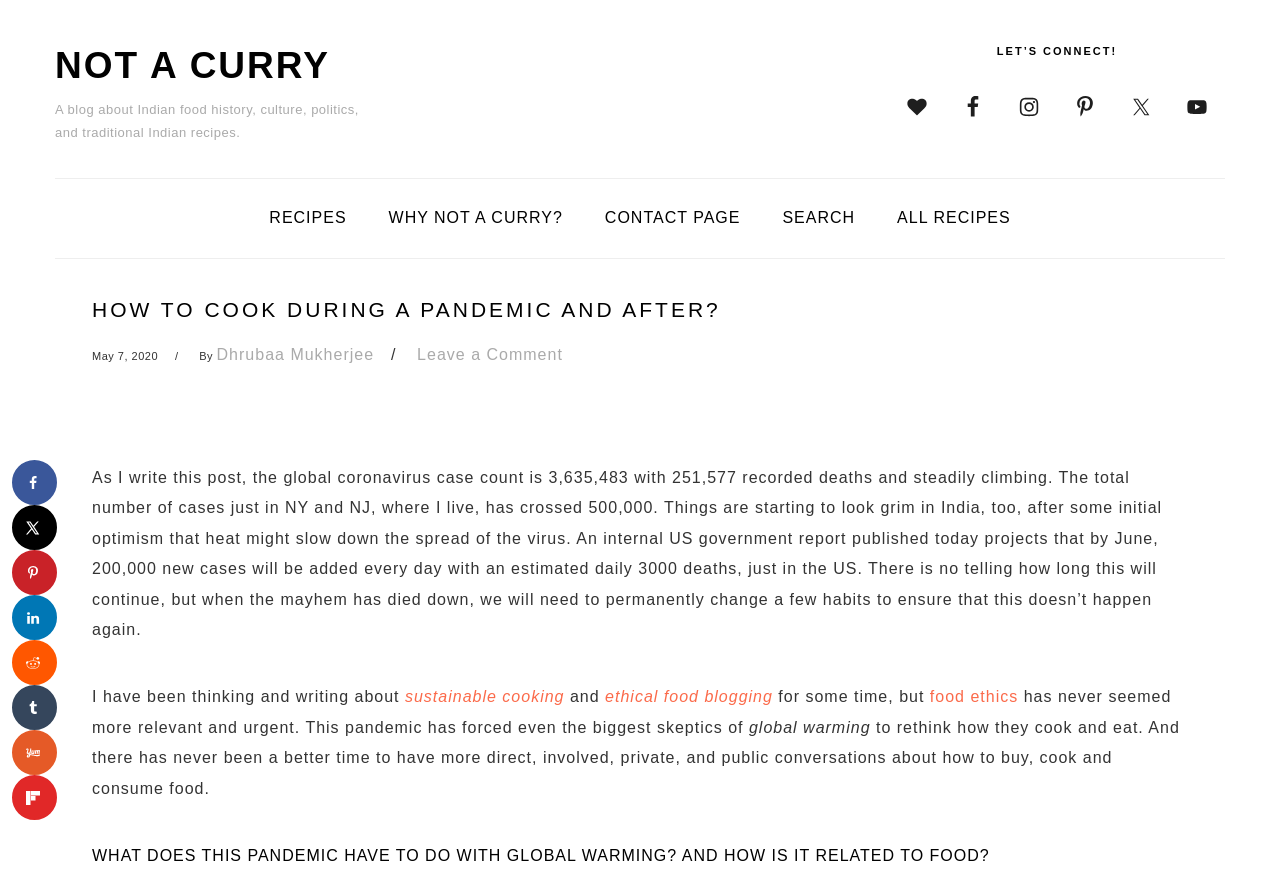Identify the bounding box of the UI component described as: "Instagram".

[0.787, 0.096, 0.821, 0.145]